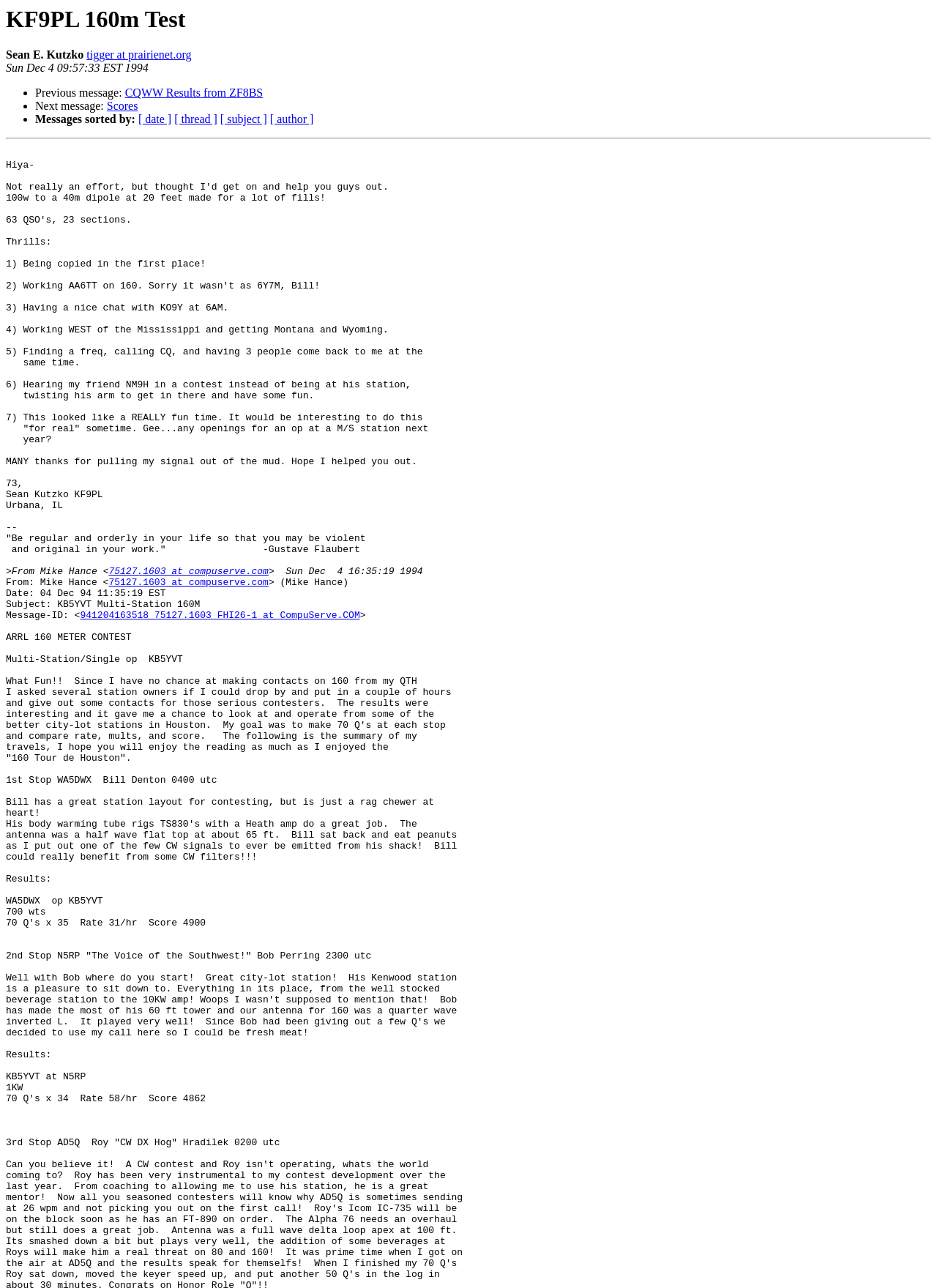Please determine the bounding box coordinates of the element's region to click in order to carry out the following instruction: "Click on the link to view Scores". The coordinates should be four float numbers between 0 and 1, i.e., [left, top, right, bottom].

[0.114, 0.078, 0.147, 0.087]